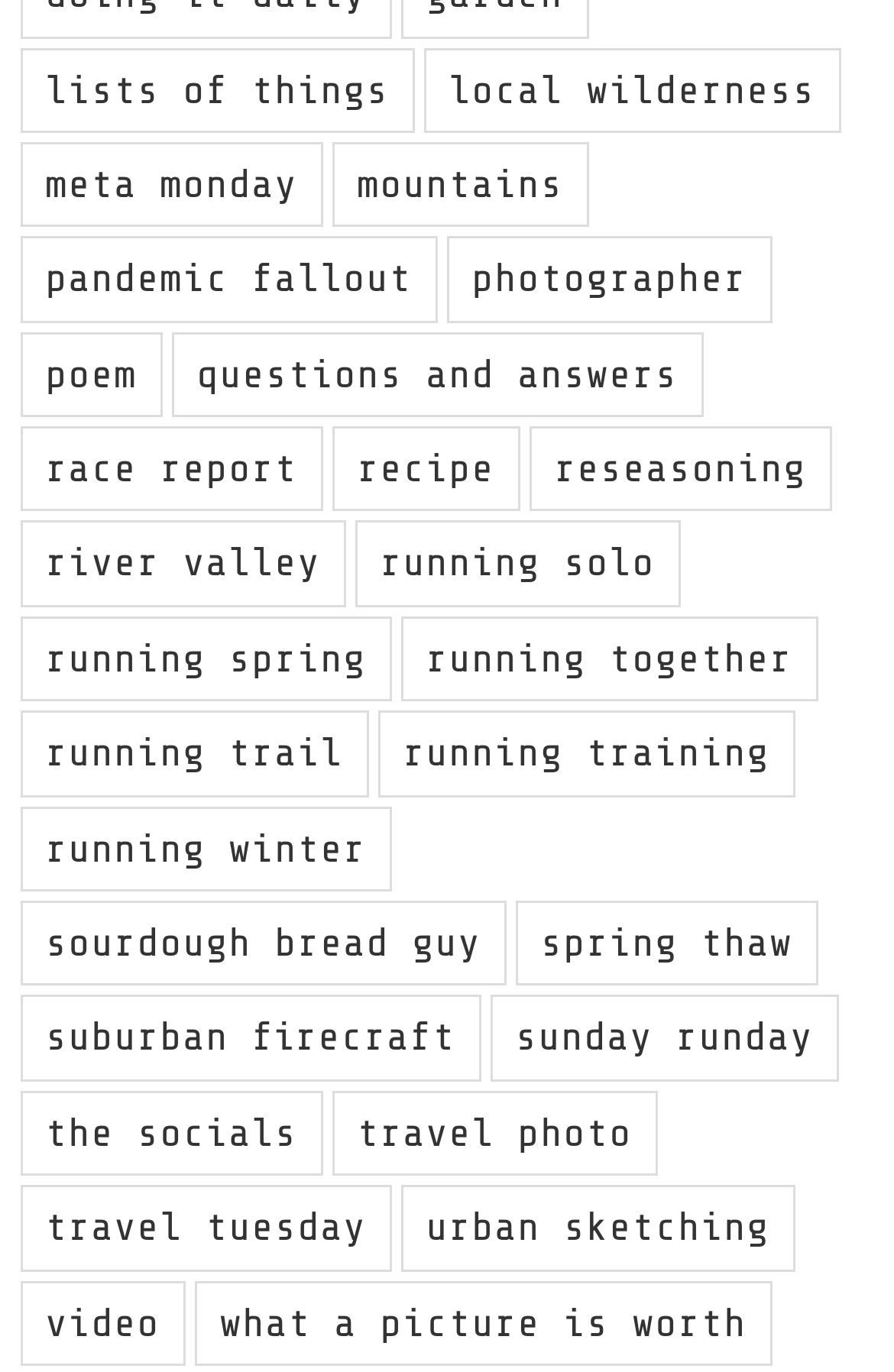Can you find the bounding box coordinates of the area I should click to execute the following instruction: "visit the page about mountains"?

[0.371, 0.103, 0.658, 0.166]